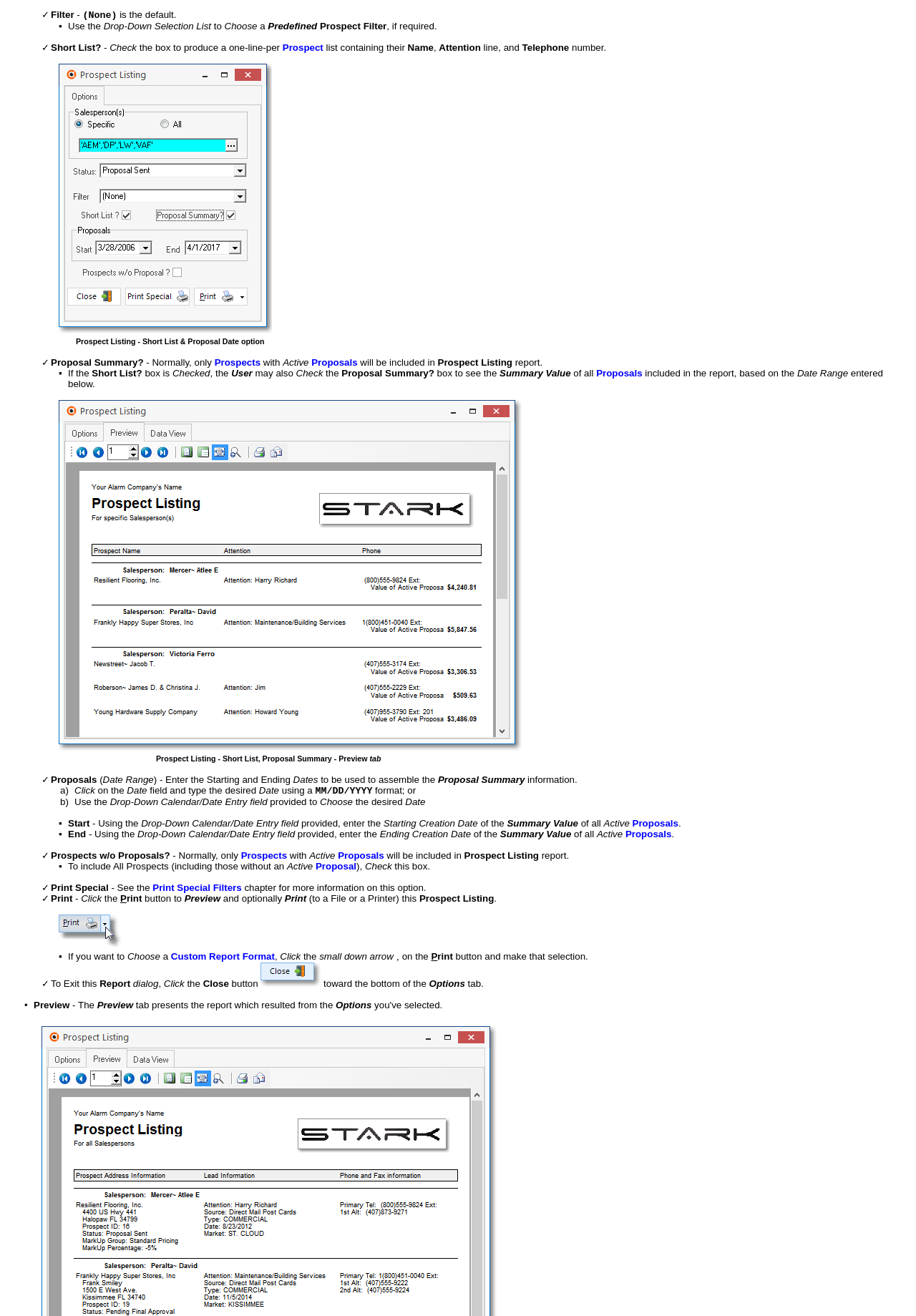Determine the bounding box coordinates for the UI element with the following description: "Proposals". The coordinates should be four float numbers between 0 and 1, represented as [left, top, right, bottom].

[0.683, 0.63, 0.733, 0.638]